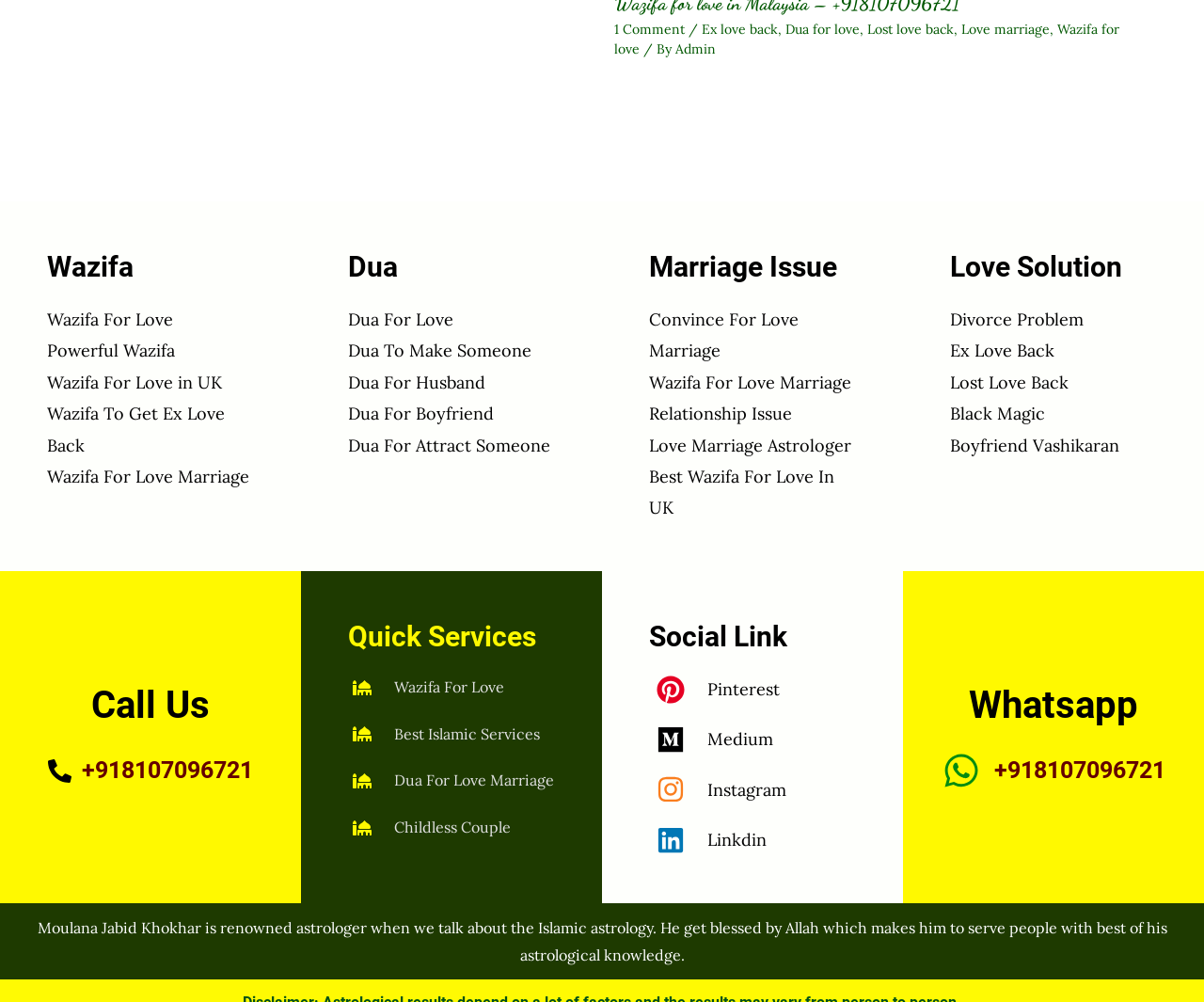Who is the renowned astrologer mentioned on the website?
Respond to the question with a single word or phrase according to the image.

Moulana Jabid Khokhar